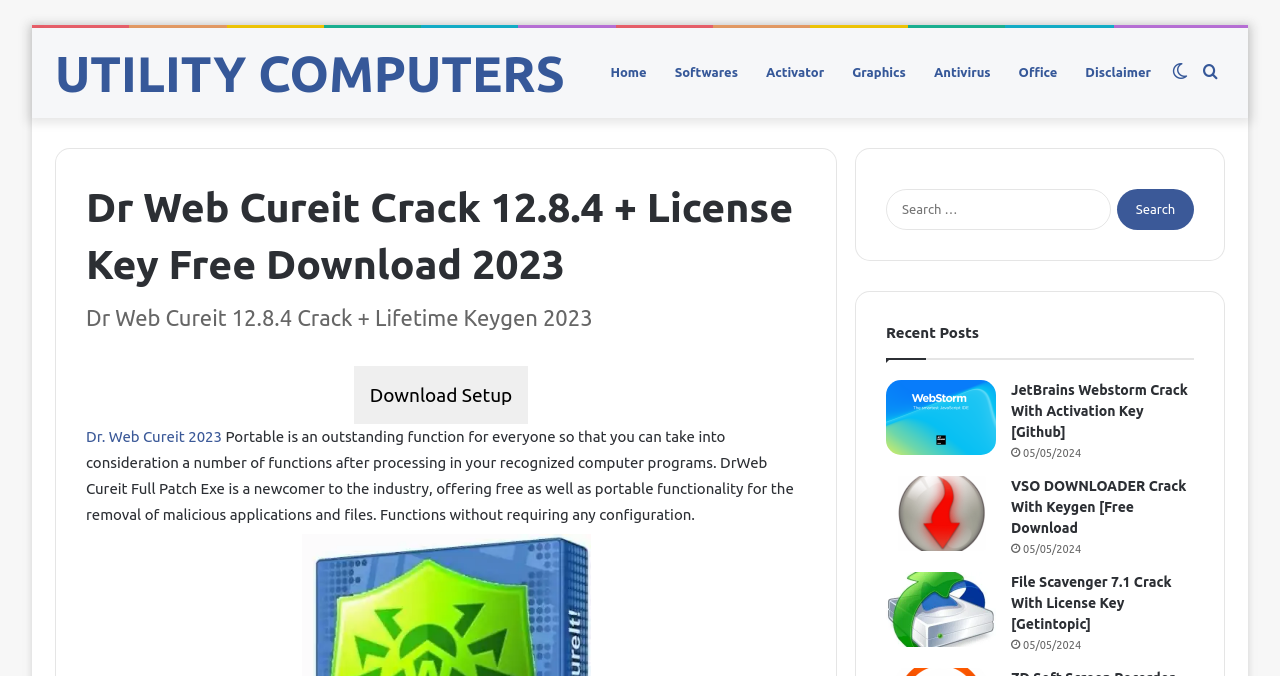Respond with a single word or phrase for the following question: 
What is the date of the post 'JetBrains Webstorm Crack With Activation Key [Github]'?

05/05/2024